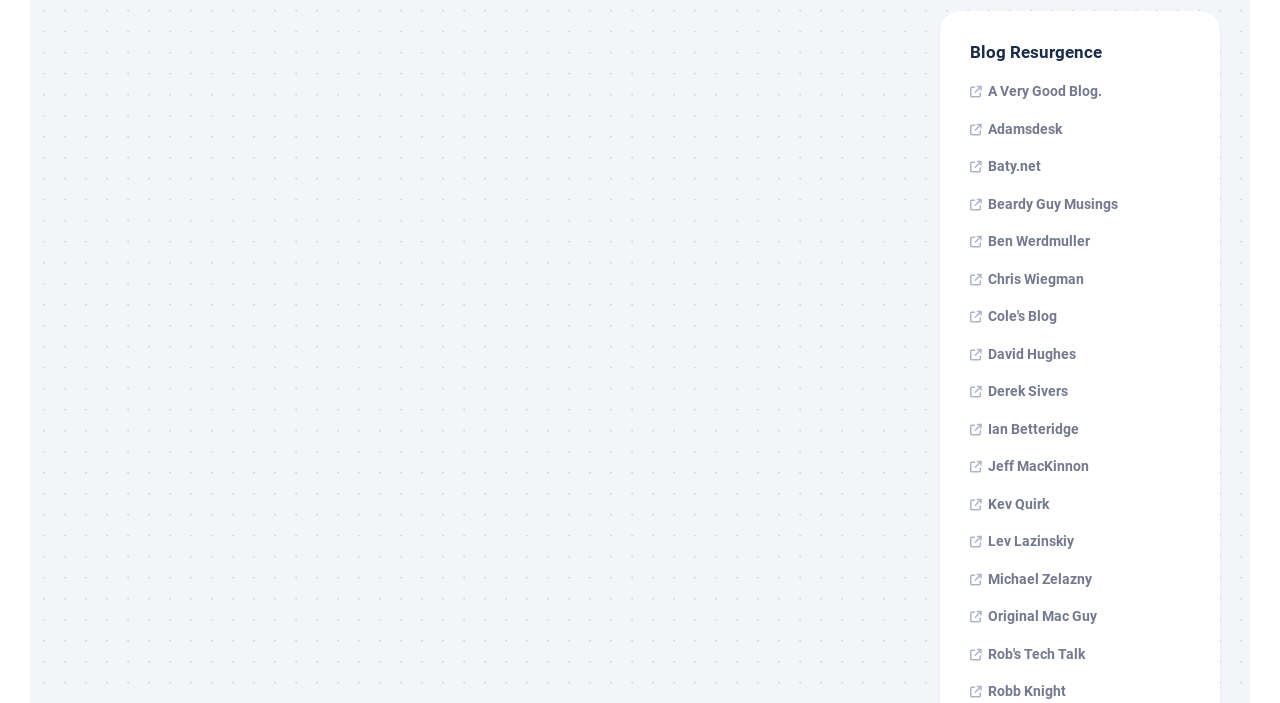Use one word or a short phrase to answer the question provided: 
What is the name of the first blog listed?

A Very Good Blog